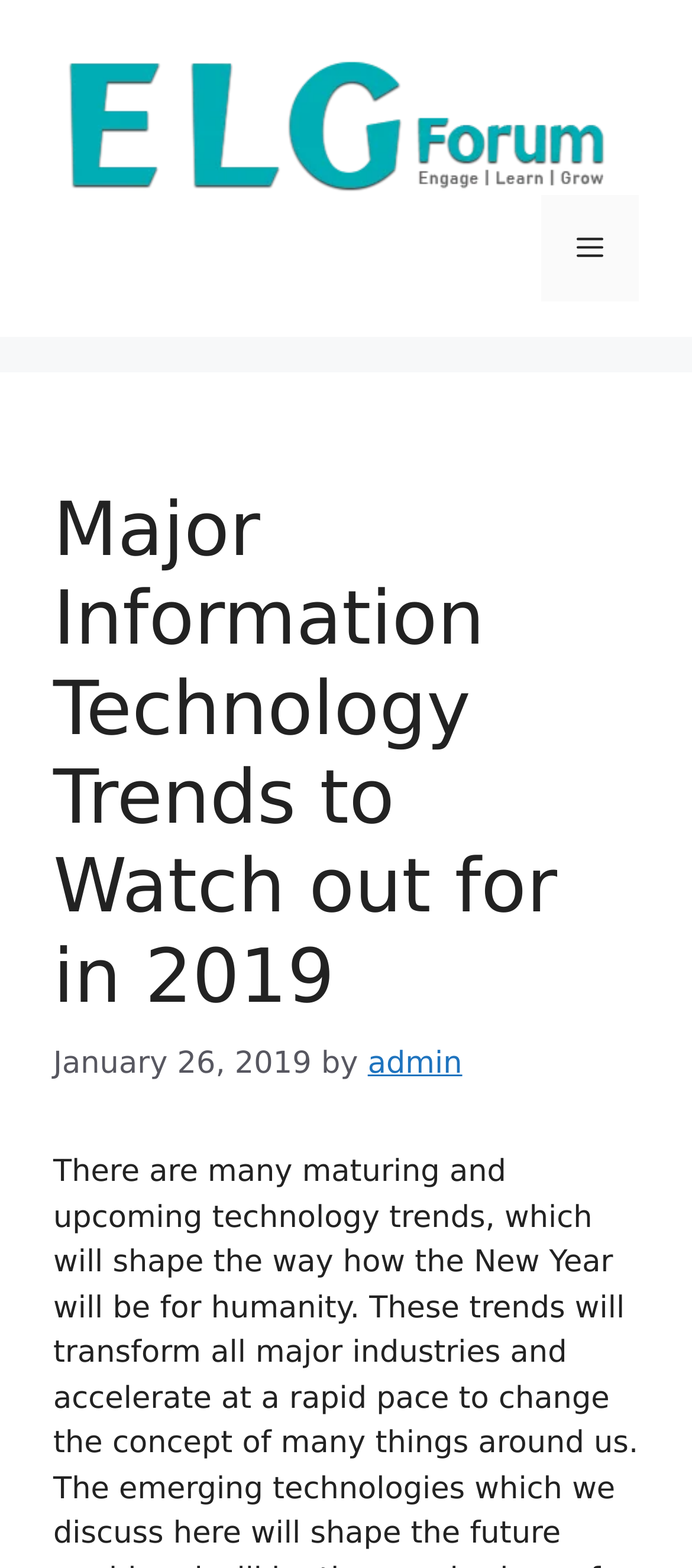Find the primary header on the webpage and provide its text.

Major Information Technology Trends to Watch out for in 2019